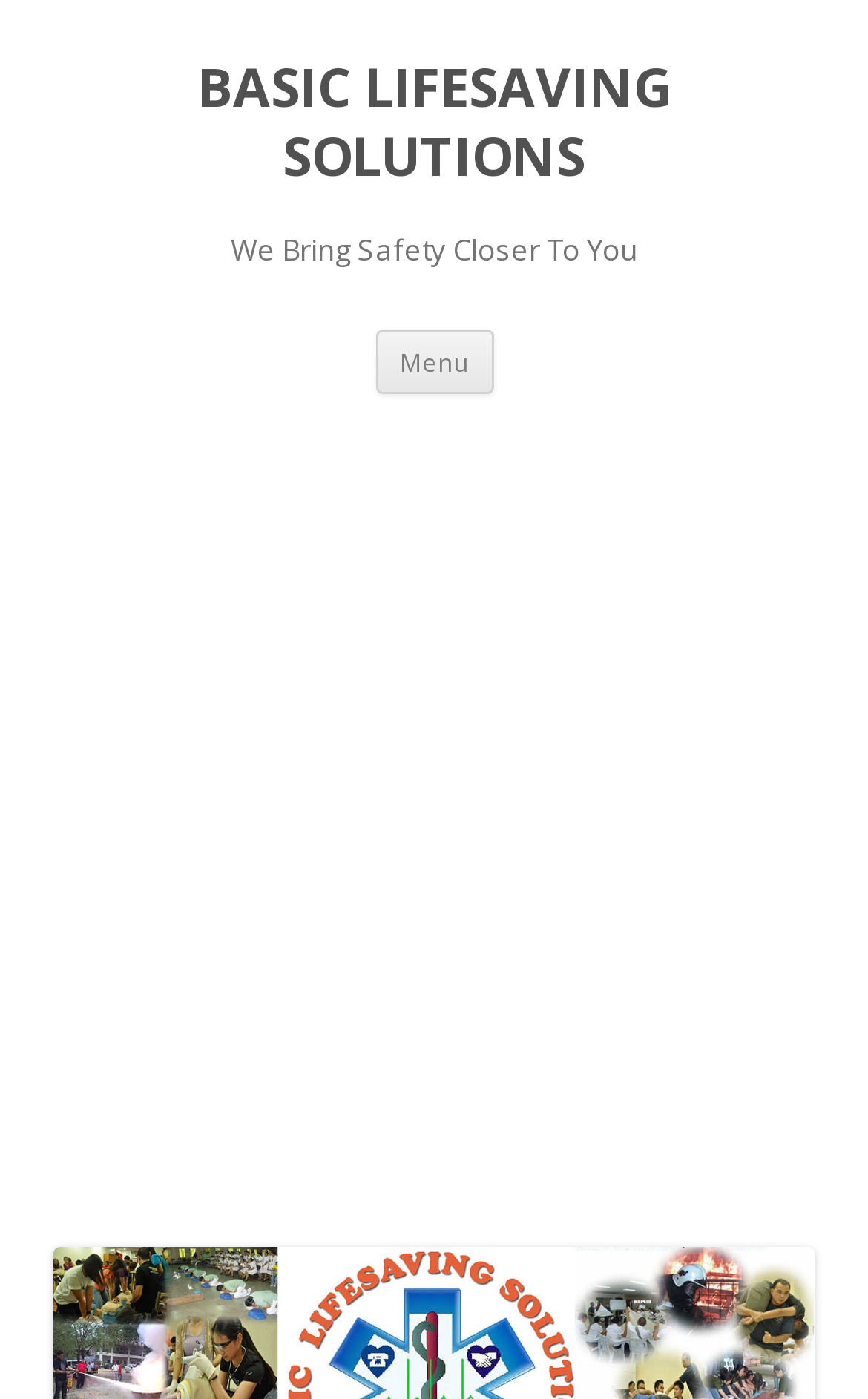Please provide a one-word or short phrase answer to the question:
What is the name of the website?

BASIC LIFESAVING SOLUTIONS